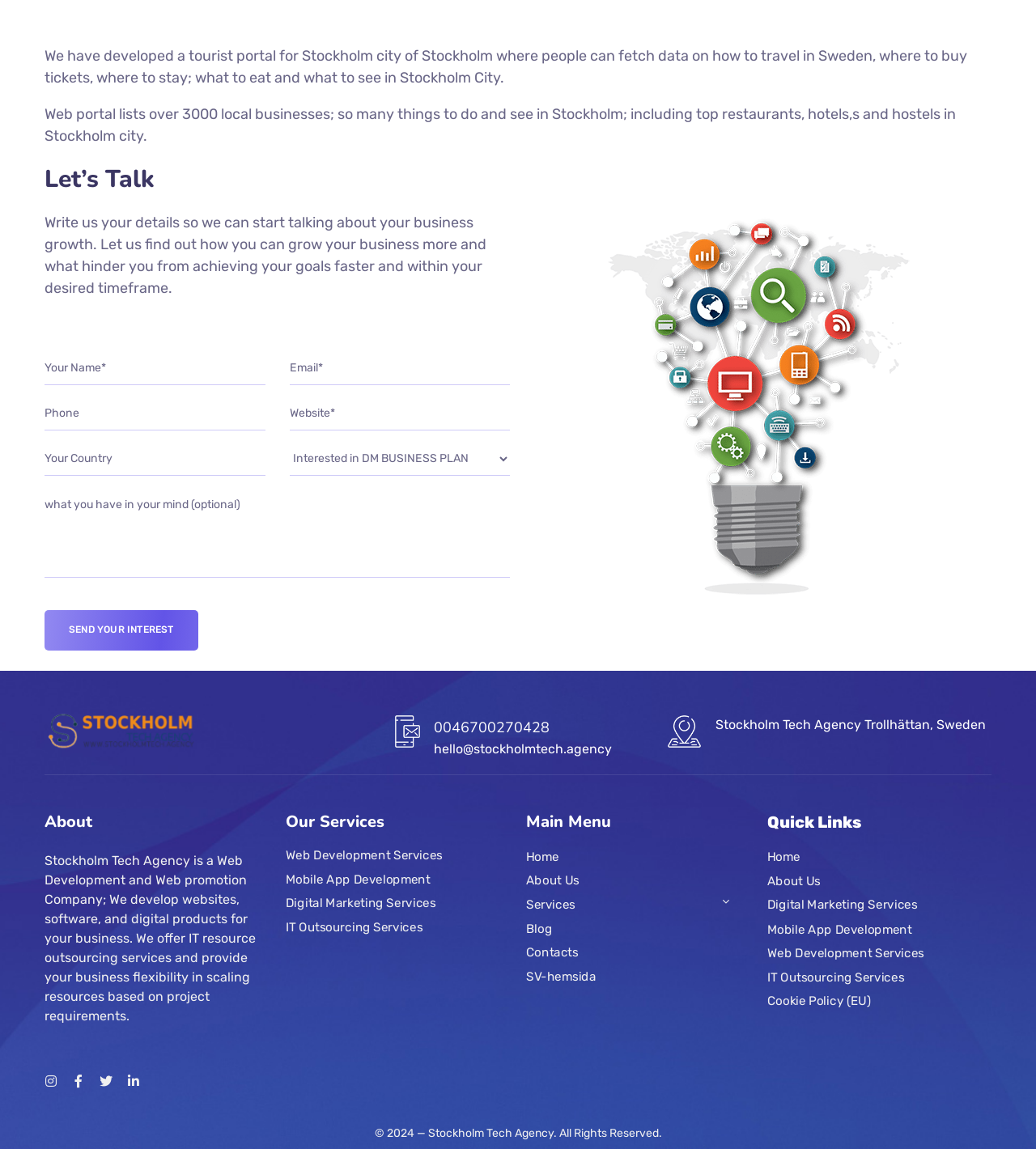Bounding box coordinates should be provided in the format (top-left x, top-left y, bottom-right x, bottom-right y) with all values between 0 and 1. Identify the bounding box for this UI element: About Us

[0.508, 0.756, 0.714, 0.777]